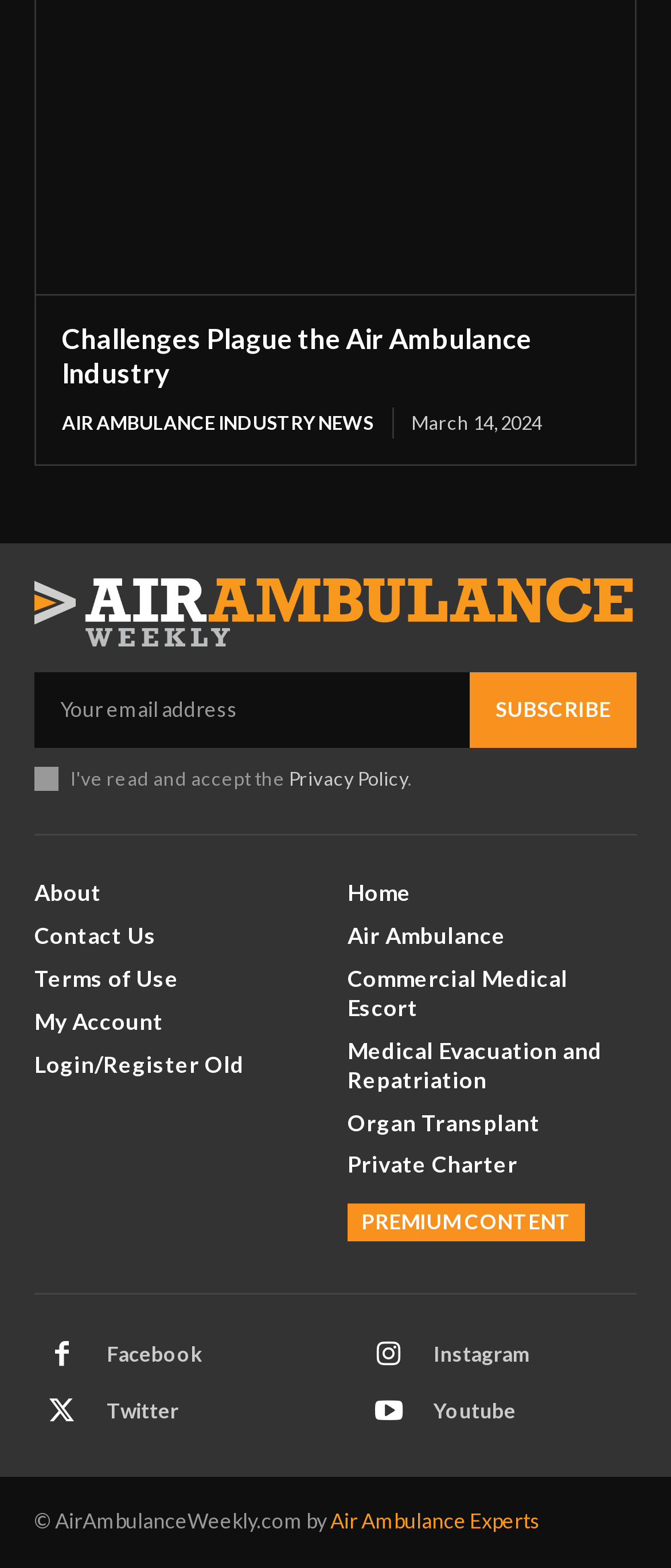Identify the bounding box coordinates for the element you need to click to achieve the following task: "Login or Register". Provide the bounding box coordinates as four float numbers between 0 and 1, in the form [left, top, right, bottom].

[0.051, 0.67, 0.482, 0.688]